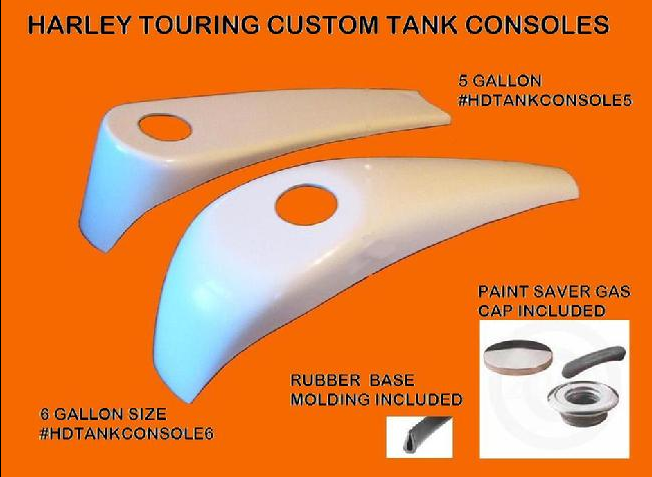Offer an in-depth caption that covers the entire scene depicted in the image.

This image showcases two sleek custom tank consoles designed for Harley Touring motorcycles, prominently displayed against a vibrant orange background. The consoles are available in two sizes: a 5-gallon model, labeled as "#HDTANKCONSOLE5," and a 6-gallon model, indicated as "#HDTANKCONSOLE6." Each console features a smooth aerodynamic shape and a centrally located opening for ease of use. 

Additionally, the display highlights that both models come with a rubber base molding for a seamless fit, as well as an optional paint saver gas cap that can be included to enhance the overall aesthetic and functionality. This image effectively promotes the custom tank consoles and emphasizes their compatibility with various Harley models, appealing to motorcycle enthusiasts looking for upgrades to their rides.